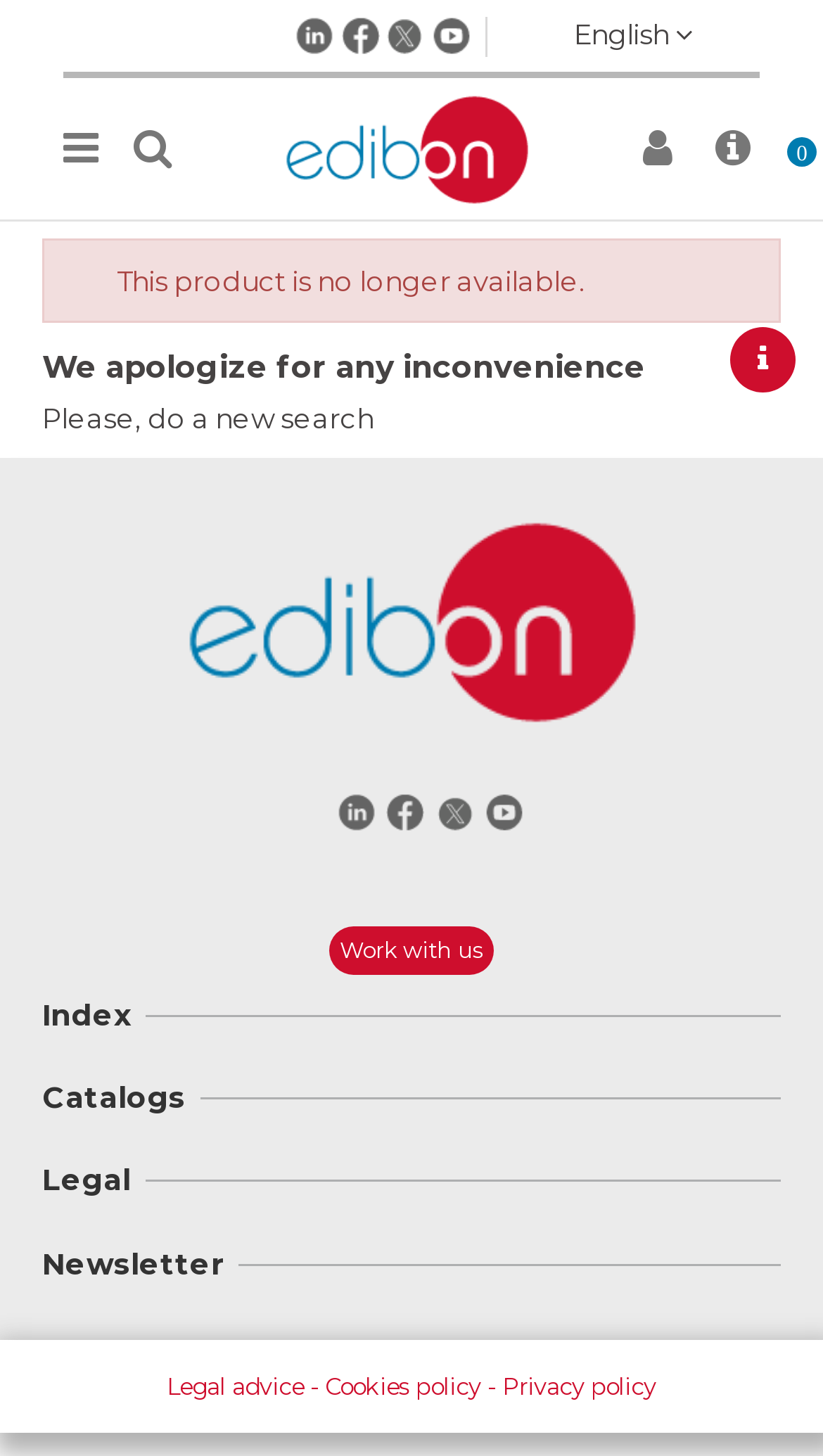Find the bounding box coordinates for the HTML element described as: "Cookies policy". The coordinates should consist of four float values between 0 and 1, i.e., [left, top, right, bottom].

[0.395, 0.942, 0.592, 0.963]